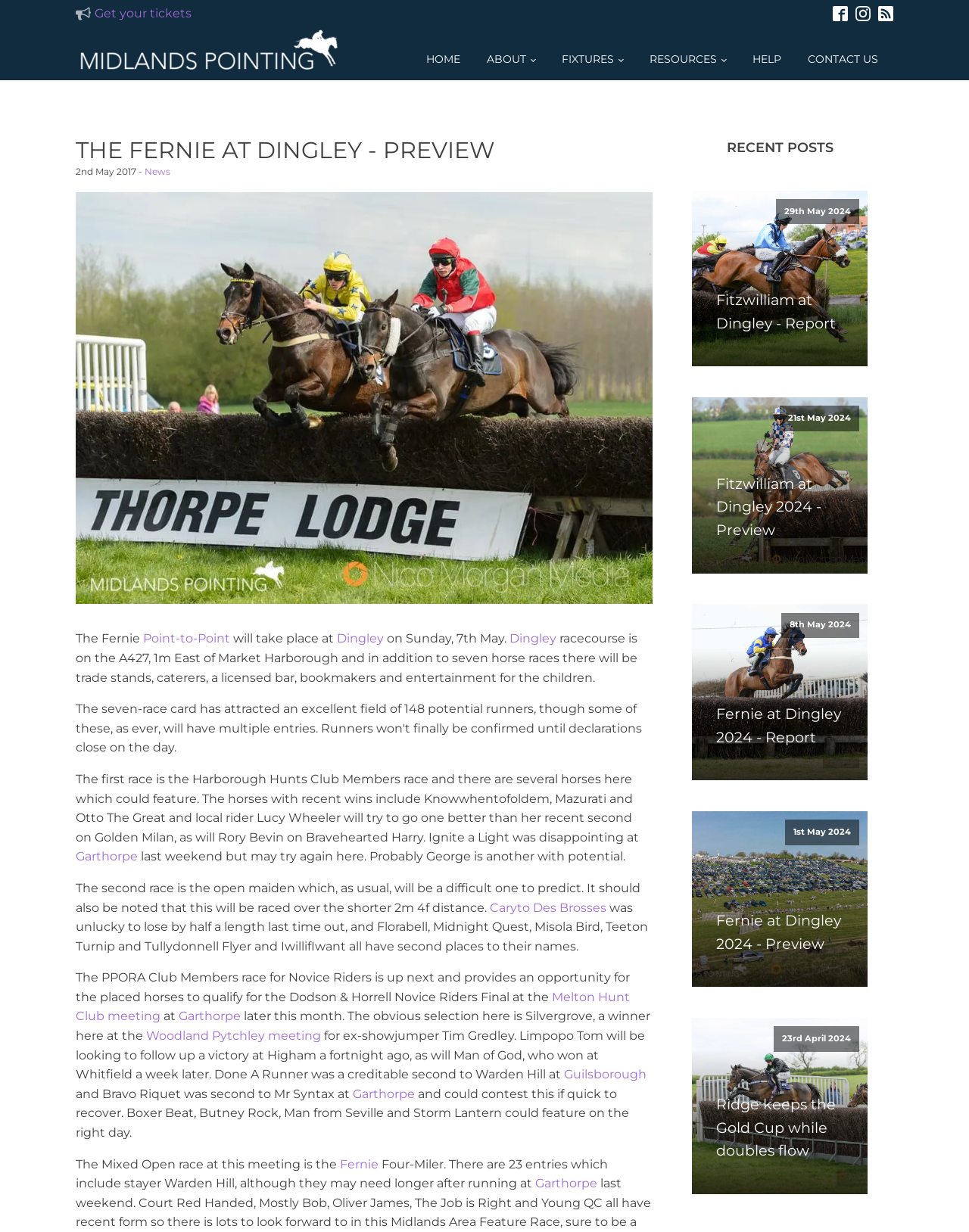Are there trade stands at the event?
Please use the image to provide a one-word or short phrase answer.

Yes